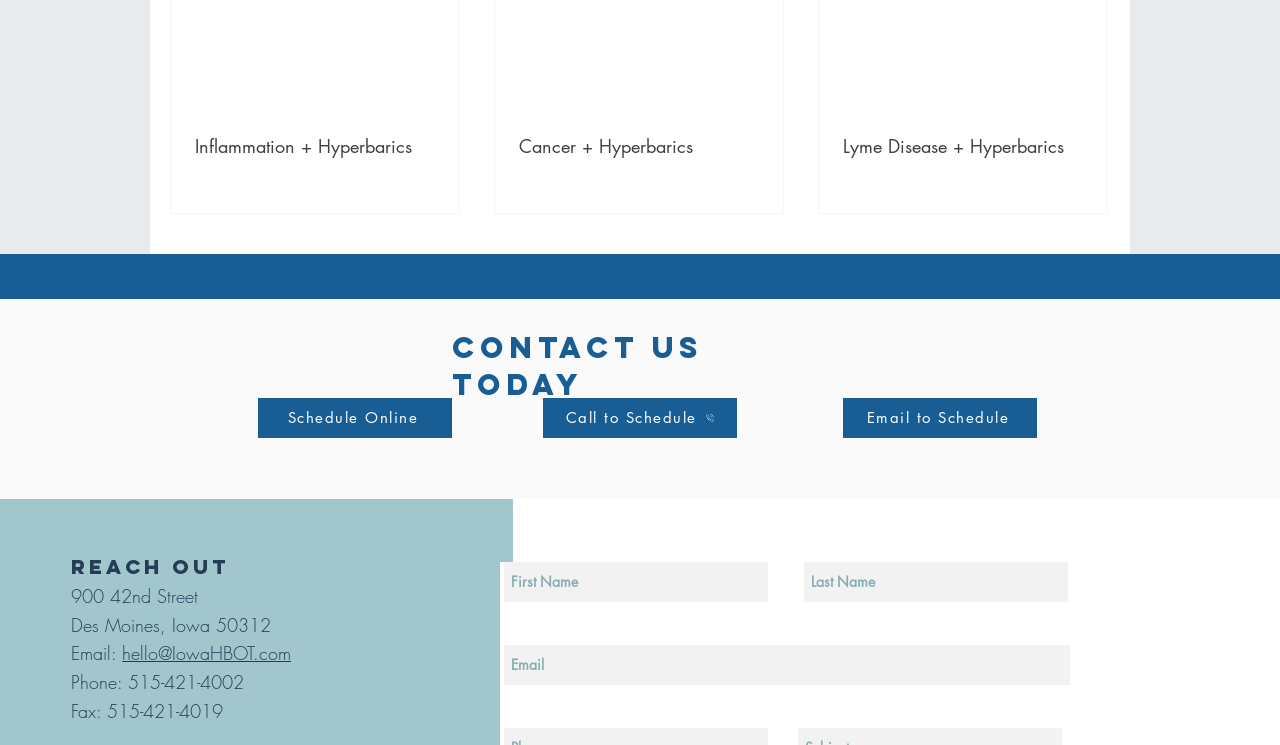Identify the bounding box for the UI element described as: "Lyme Disease + Hyperbarics". The coordinates should be four float numbers between 0 and 1, i.e., [left, top, right, bottom].

[0.659, 0.18, 0.846, 0.212]